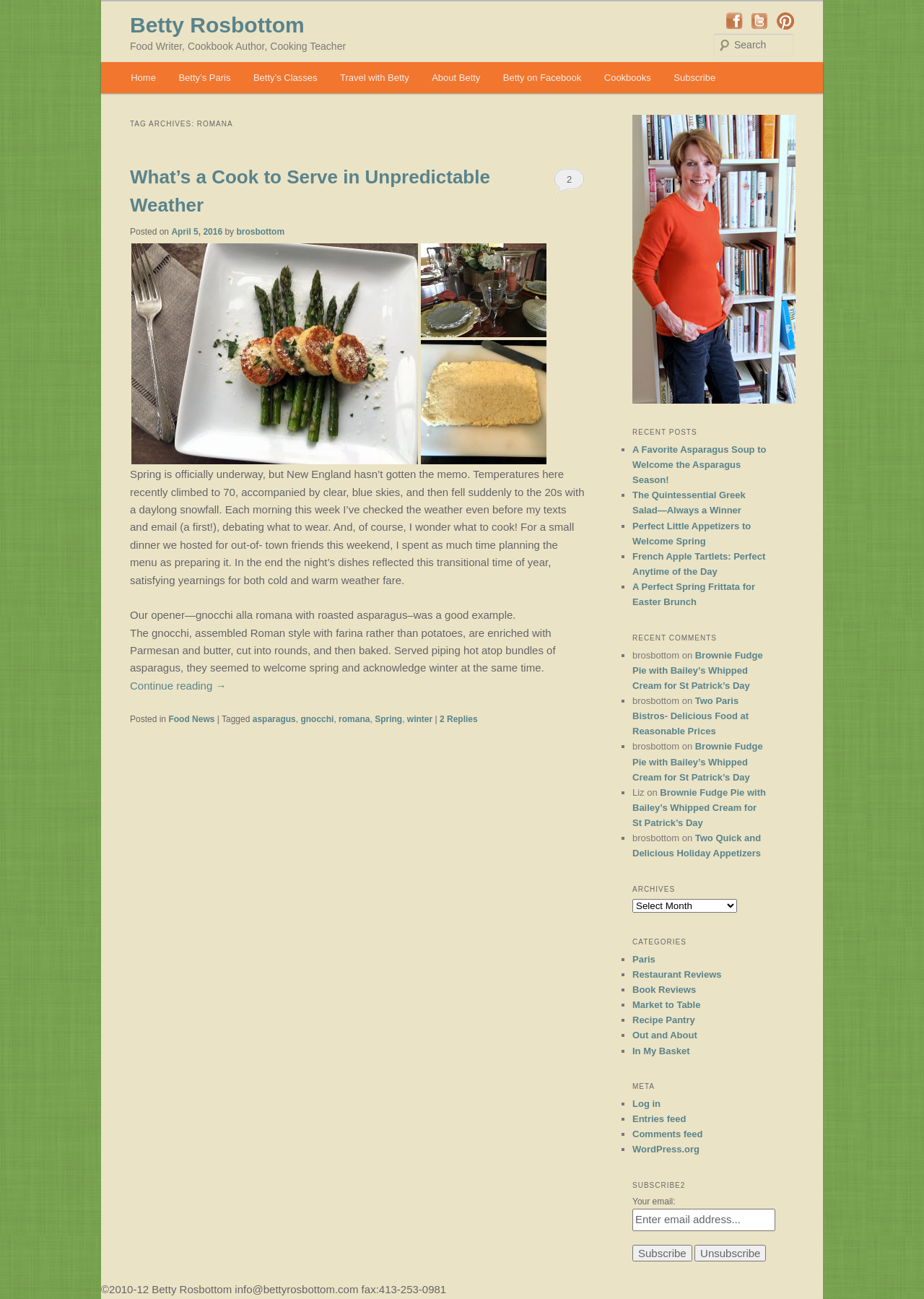Provide a comprehensive description of the webpage.

The webpage is about Betty Rosbottom, a food writer, cookbook author, and cooking teacher. At the top, there is a heading with her name, followed by a link to her name. Below that, there are links to her social media profiles, including Facebook, Twitter, and Pinterest.

To the left, there is a main menu with links to various sections of the website, including "Home", "Betty's Paris", "Betty's Classes", "Travel with Betty", "About Betty", "Cookbooks", and "Subscribe".

The main content of the webpage is an article titled "What's a Cook to Serve in Unpredictable Weather". The article is divided into sections, with headings and paragraphs of text. There are also images of dishes, including gnocchi with roasted asparagus and a spring table setting.

Below the article, there is a footer section with links to categories and tags related to the article, including "Food News", "asparagus", "gnocchi", "romana", "Spring", and "winter". There is also a link to continue reading the article.

To the right, there is a complementary section with a heading "RECENT POSTS" and a list of links to recent articles, including "A Favorite Asparagus Soup to Welcome the Asparagus Season!" and "French Apple Tartlets: Perfect Anytime of the Day". Below that, there is a section with a heading "RECENT COMMENTS" and a list of comments from users, including links to the articles they commented on.

Overall, the webpage is well-organized and easy to navigate, with clear headings and sections that separate the different types of content.